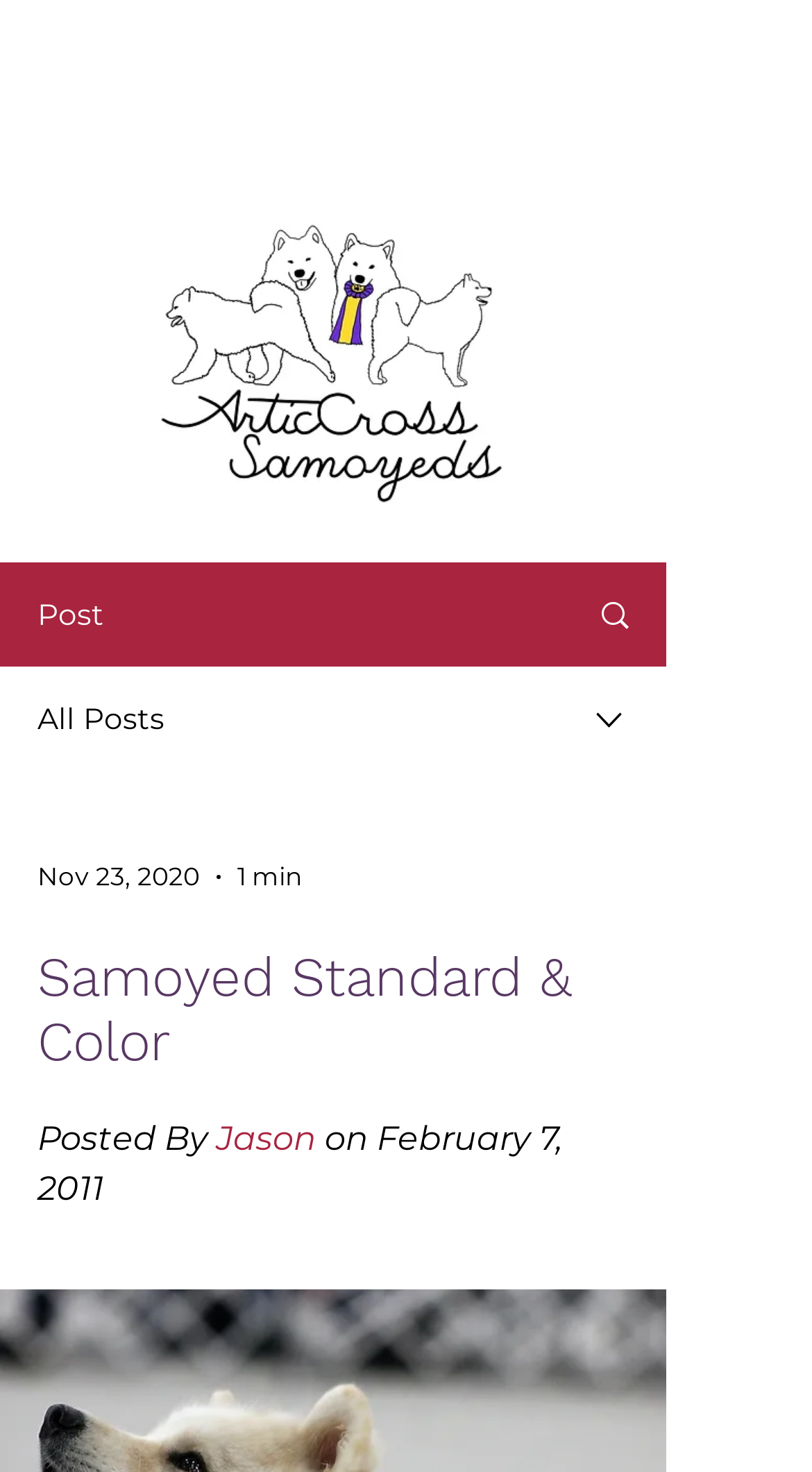Show the bounding box coordinates for the HTML element described as: "Jason".

[0.267, 0.76, 0.39, 0.787]